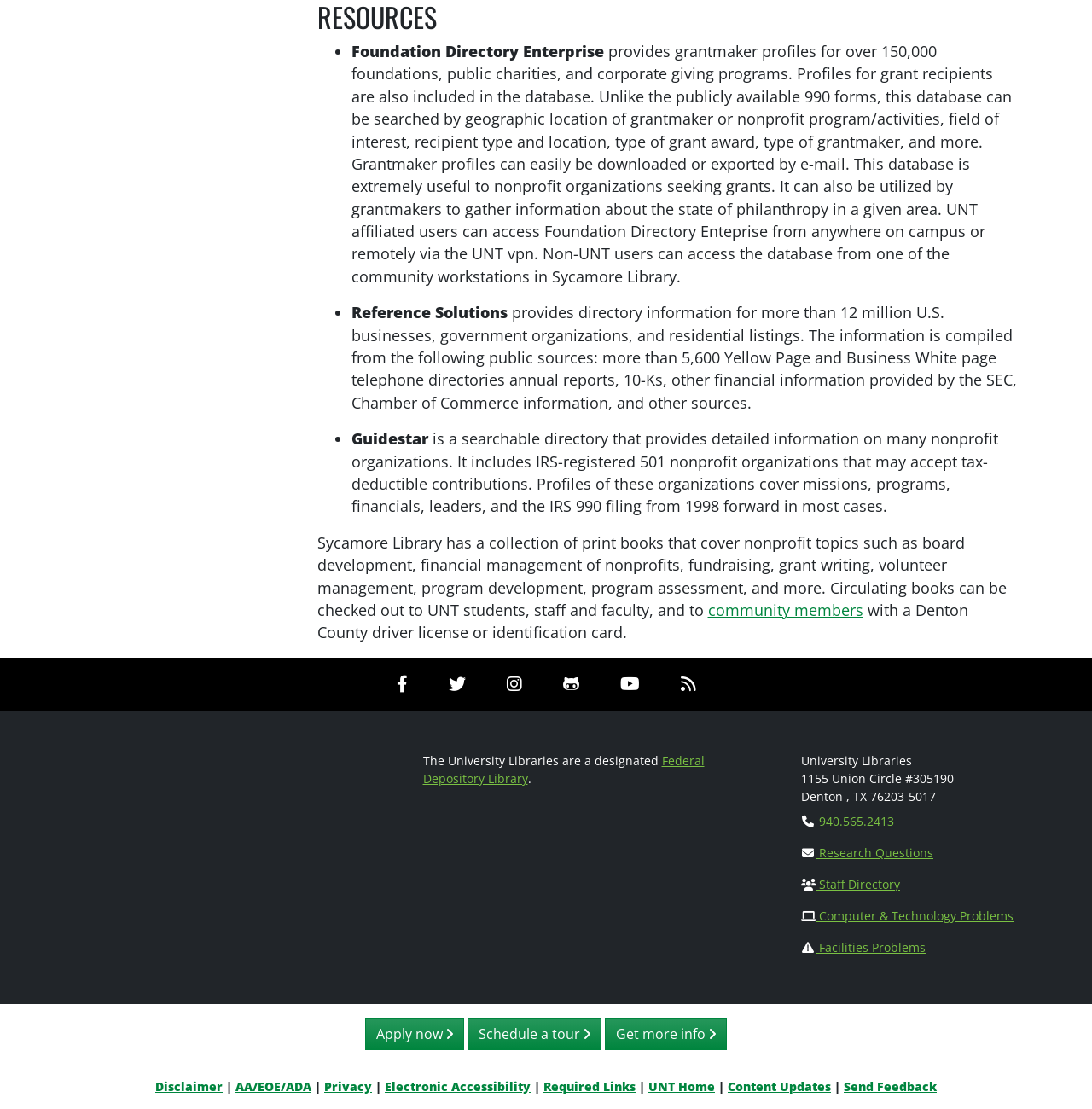Review the image closely and give a comprehensive answer to the question: What is the name of the library?

I found the answer by looking at the heading 'Partnerships' and the link 'U N T Home Site' which suggests that the webpage is related to the University of North Texas. Then, I looked at the footer section and found the text 'University Libraries' which is likely to be the name of the library.